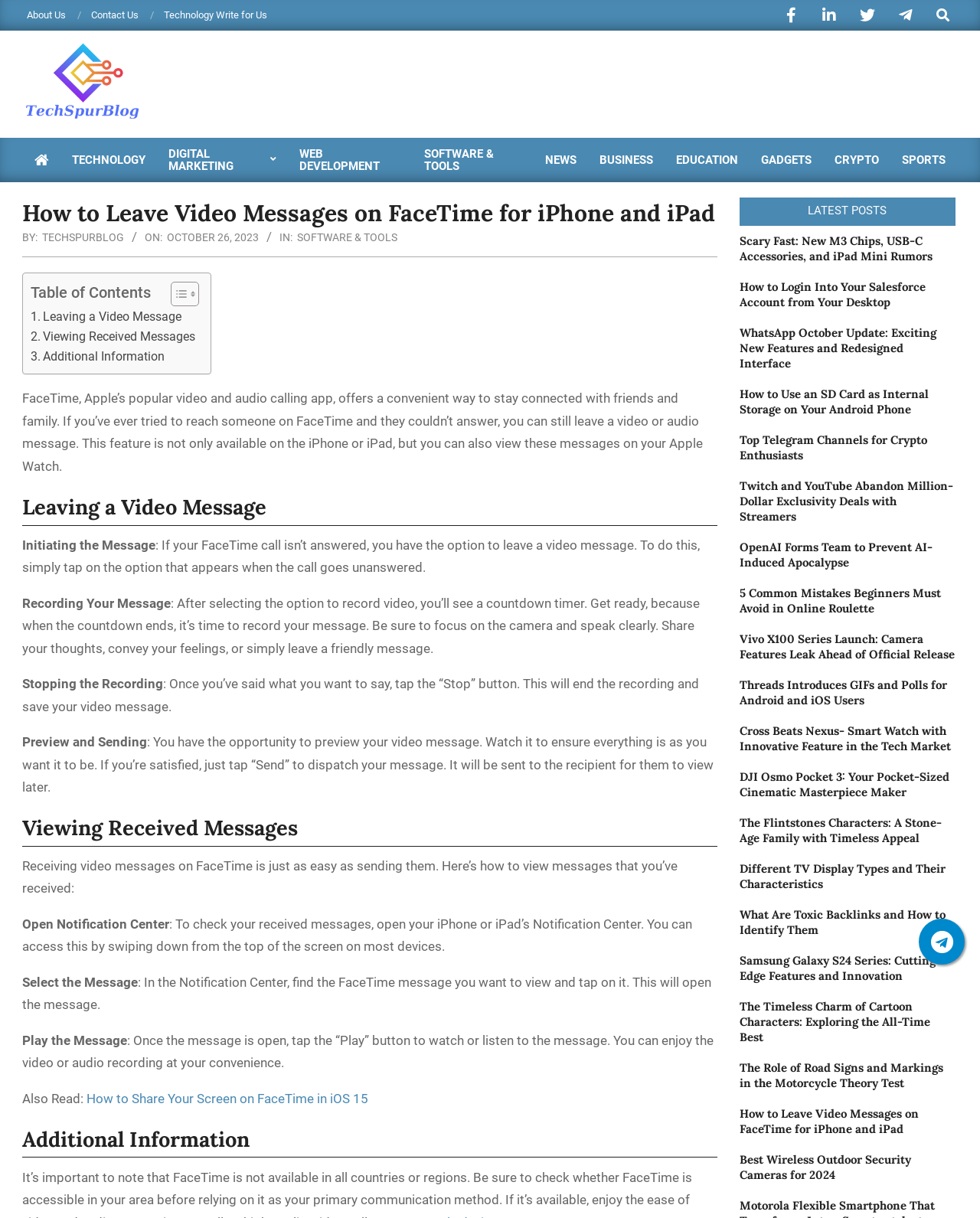Where can you find received FaceTime messages?
Look at the screenshot and give a one-word or phrase answer.

Notification Center